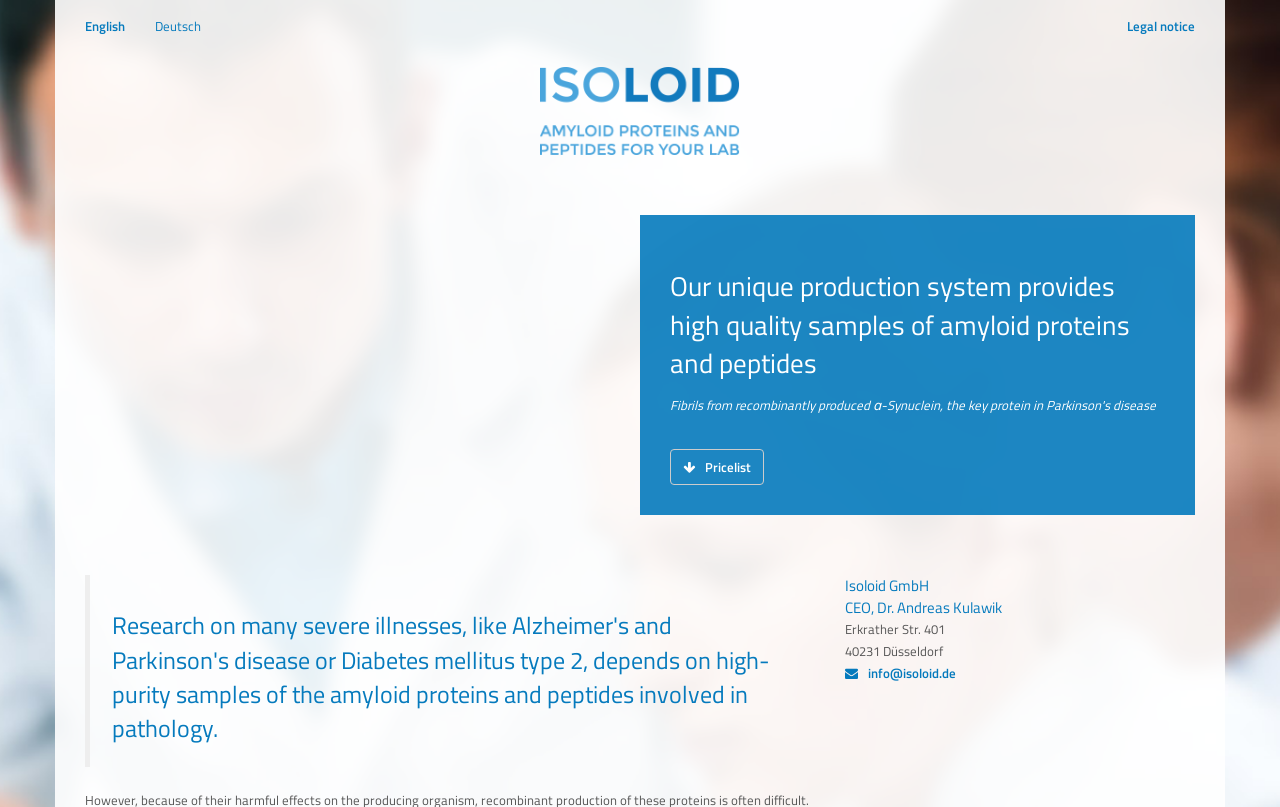Using a single word or phrase, answer the following question: 
What is the company name?

Isoloid GmbH